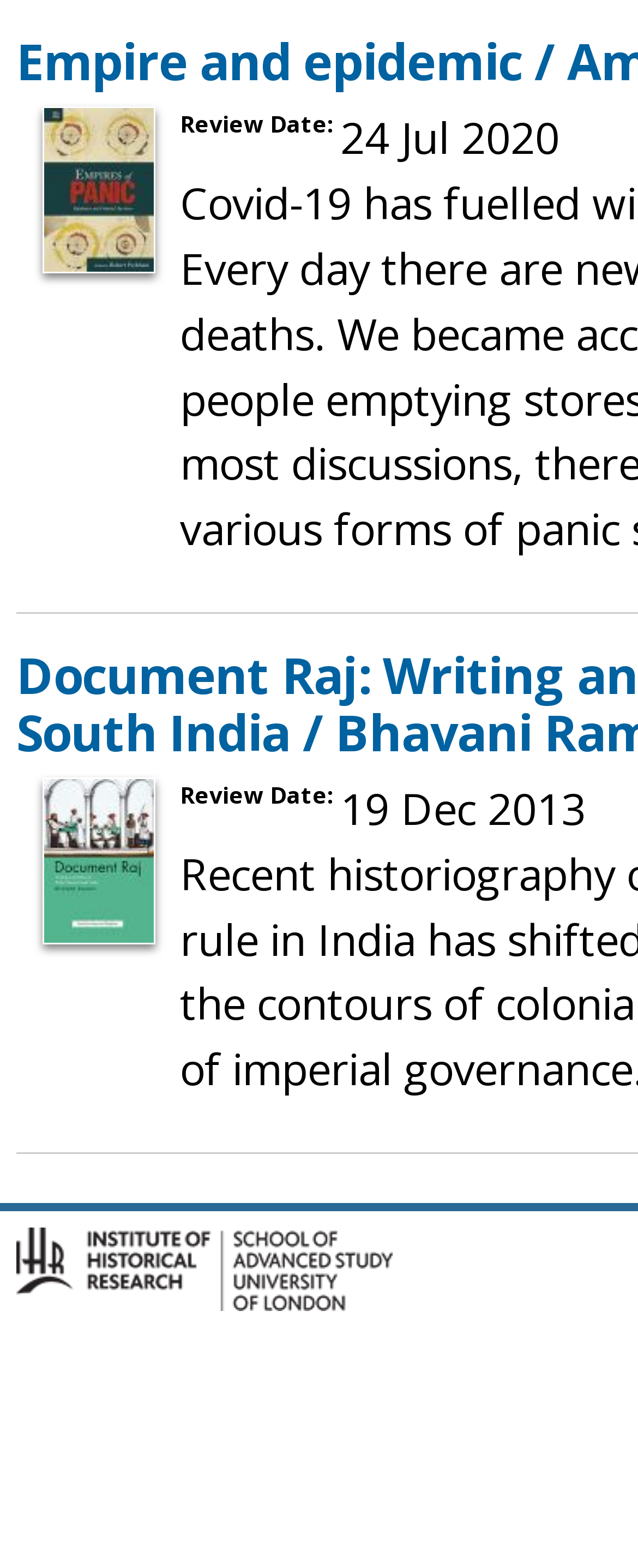What is the logo at the bottom?
Look at the screenshot and give a one-word or phrase answer.

IHR Logo